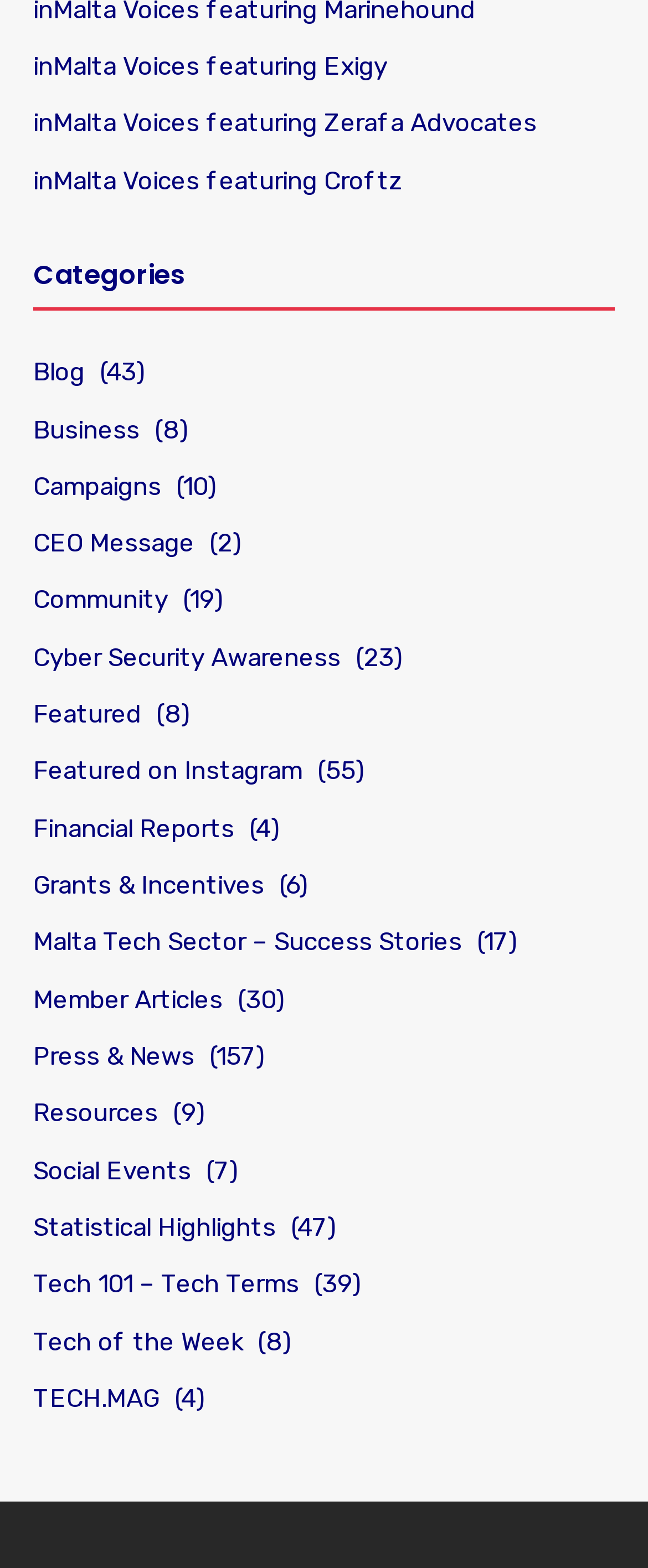What is the category with the fewest articles?
Kindly answer the question with as much detail as you can.

I counted the number of articles in each category by looking at the StaticText elements next to each link. The category with the fewest articles is CEO Message, which has 2 articles.